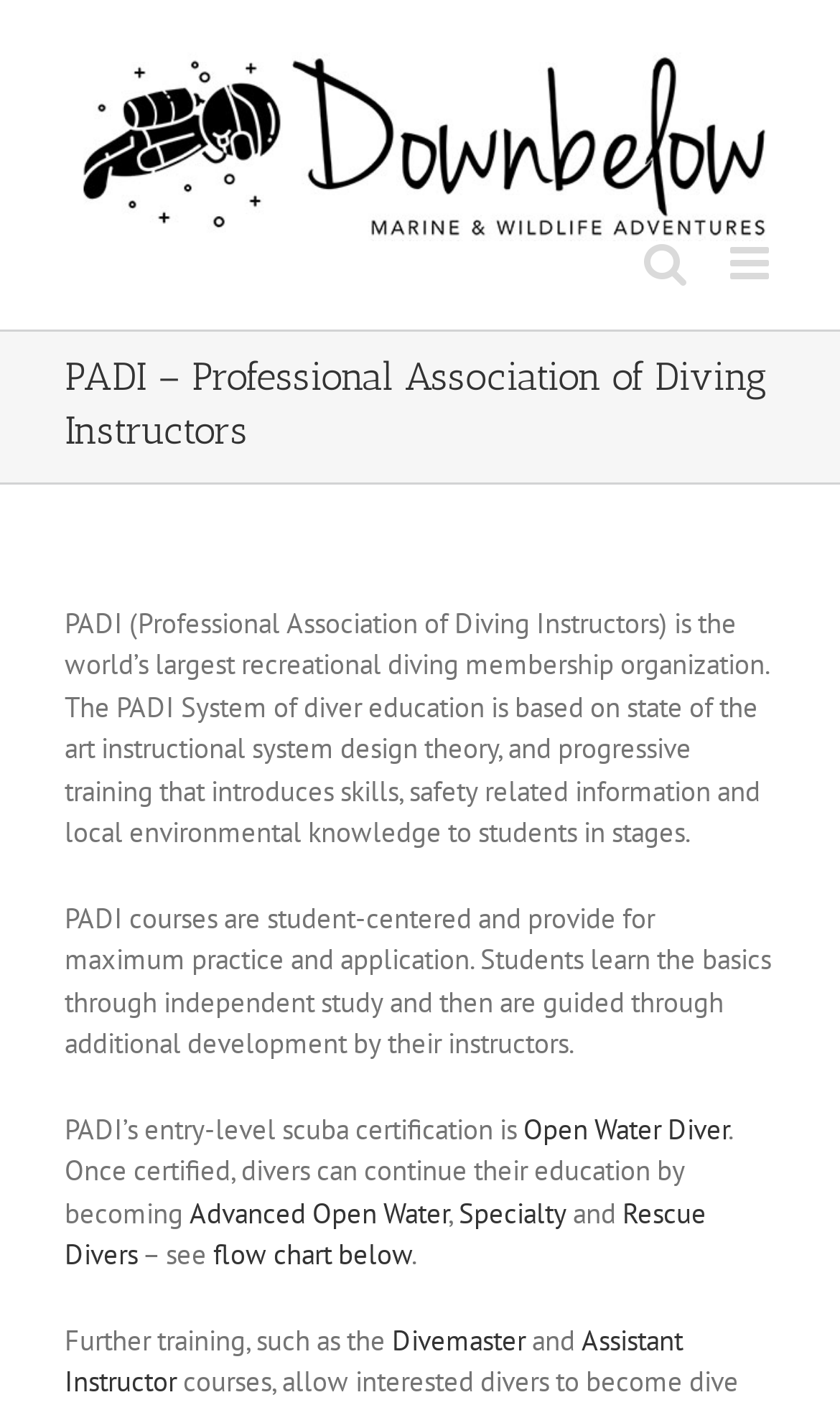Specify the bounding box coordinates of the element's region that should be clicked to achieve the following instruction: "Click the Dive Downbelow Logo". The bounding box coordinates consist of four float numbers between 0 and 1, in the format [left, top, right, bottom].

[0.077, 0.031, 0.923, 0.171]